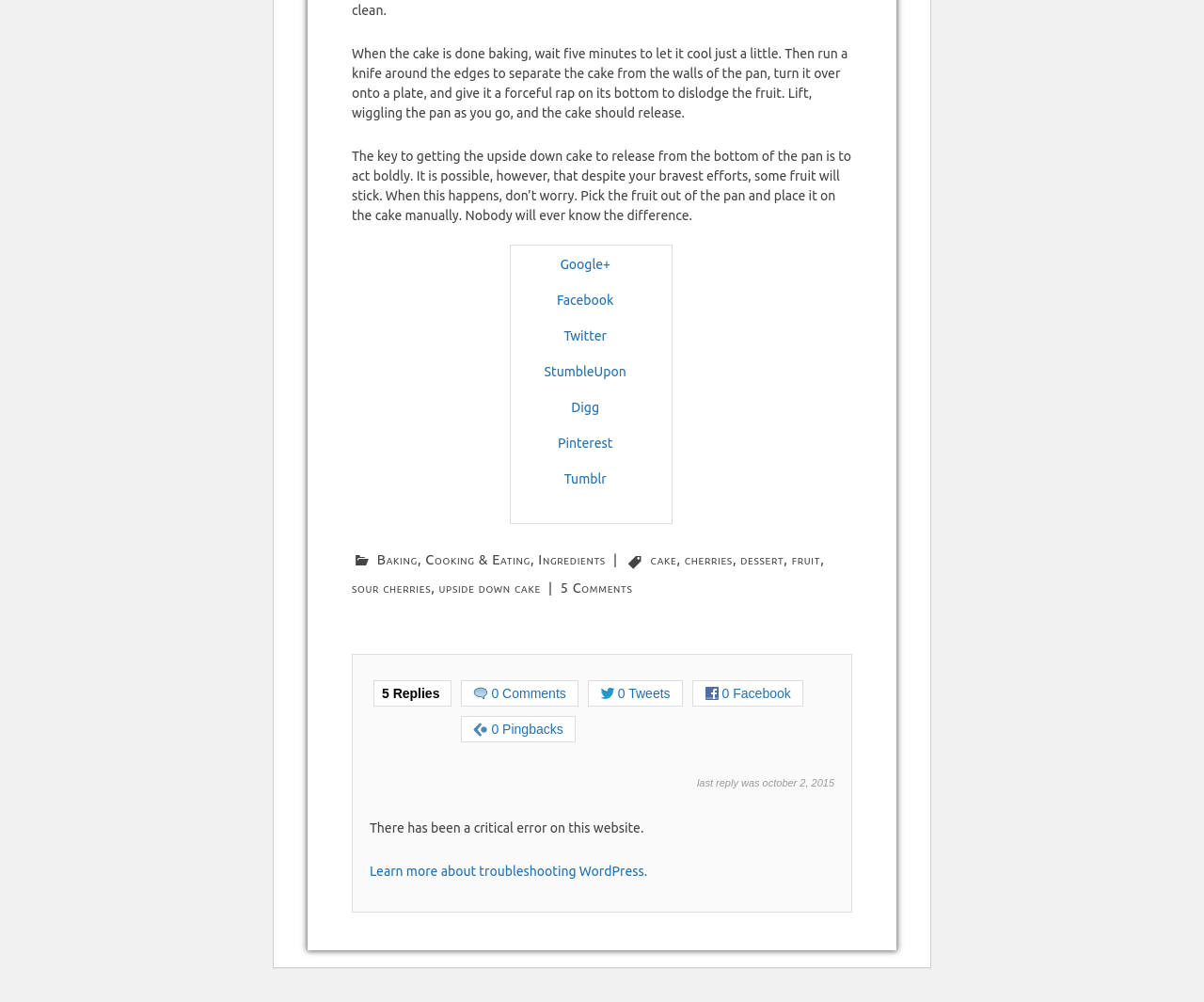What type of cake is being referred to?
Refer to the image and answer the question using a single word or phrase.

Upside down cake